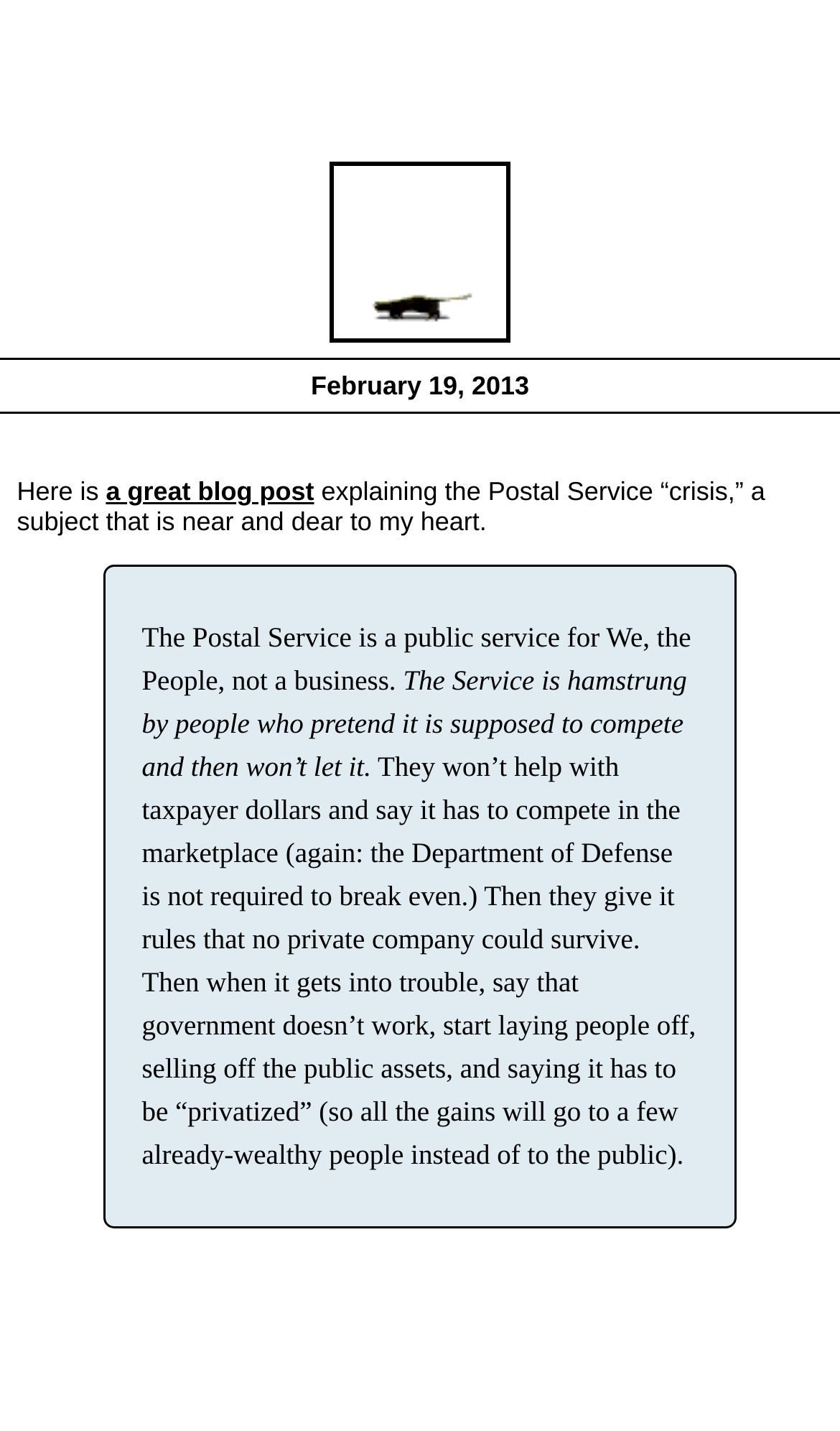Using the given description, provide the bounding box coordinates formatted as (top-left x, top-left y, bottom-right x, bottom-right y), with all values being floating point numbers between 0 and 1. Description: a great blog post

[0.126, 0.333, 0.374, 0.354]